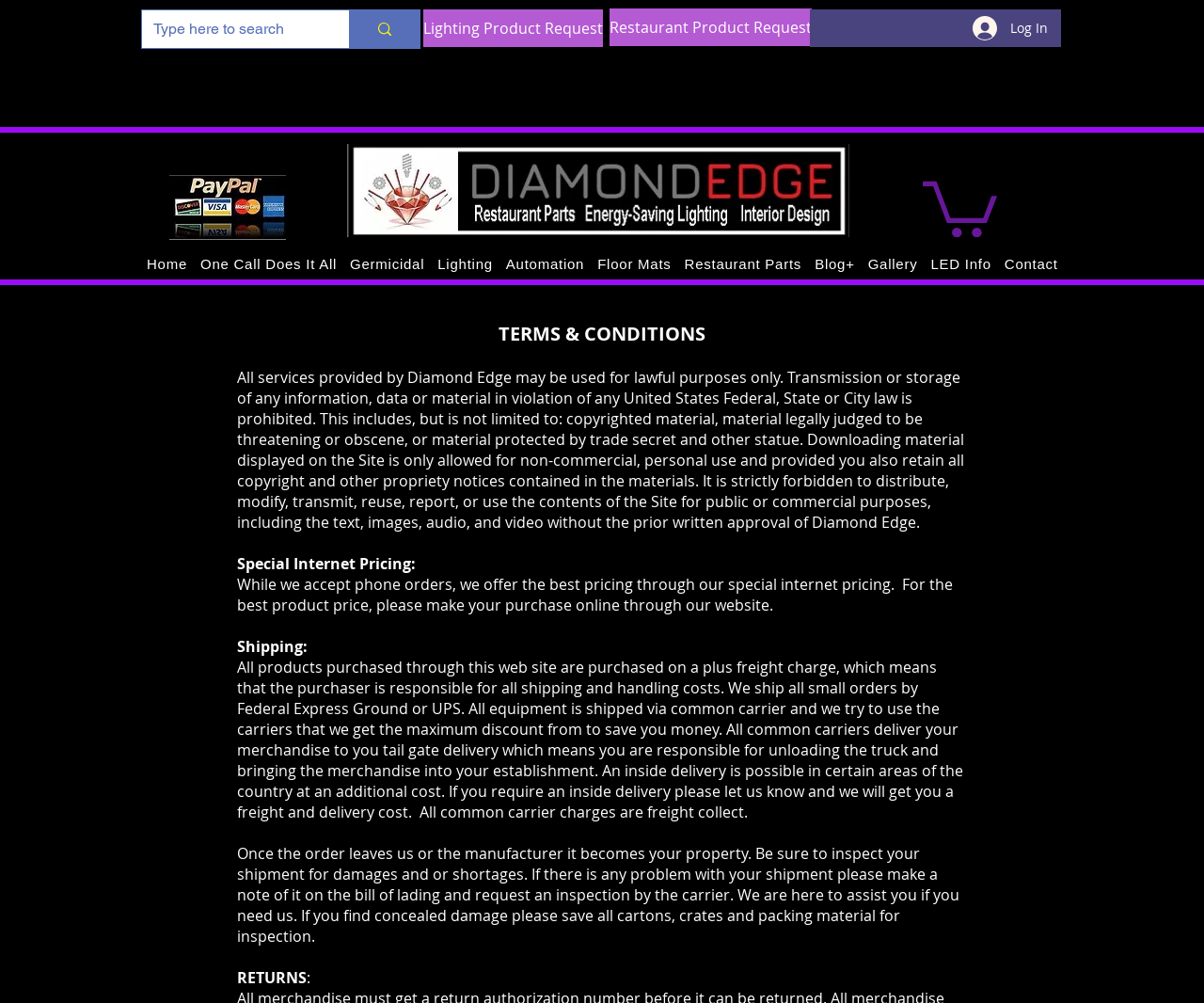What is the policy on downloading material from the site?
Refer to the image and give a detailed response to the question.

The terms and conditions section of the webpage states that downloading material displayed on the site is only allowed for non-commercial, personal use, and that users must also retain all copyright and other proprietary notices contained in the materials.